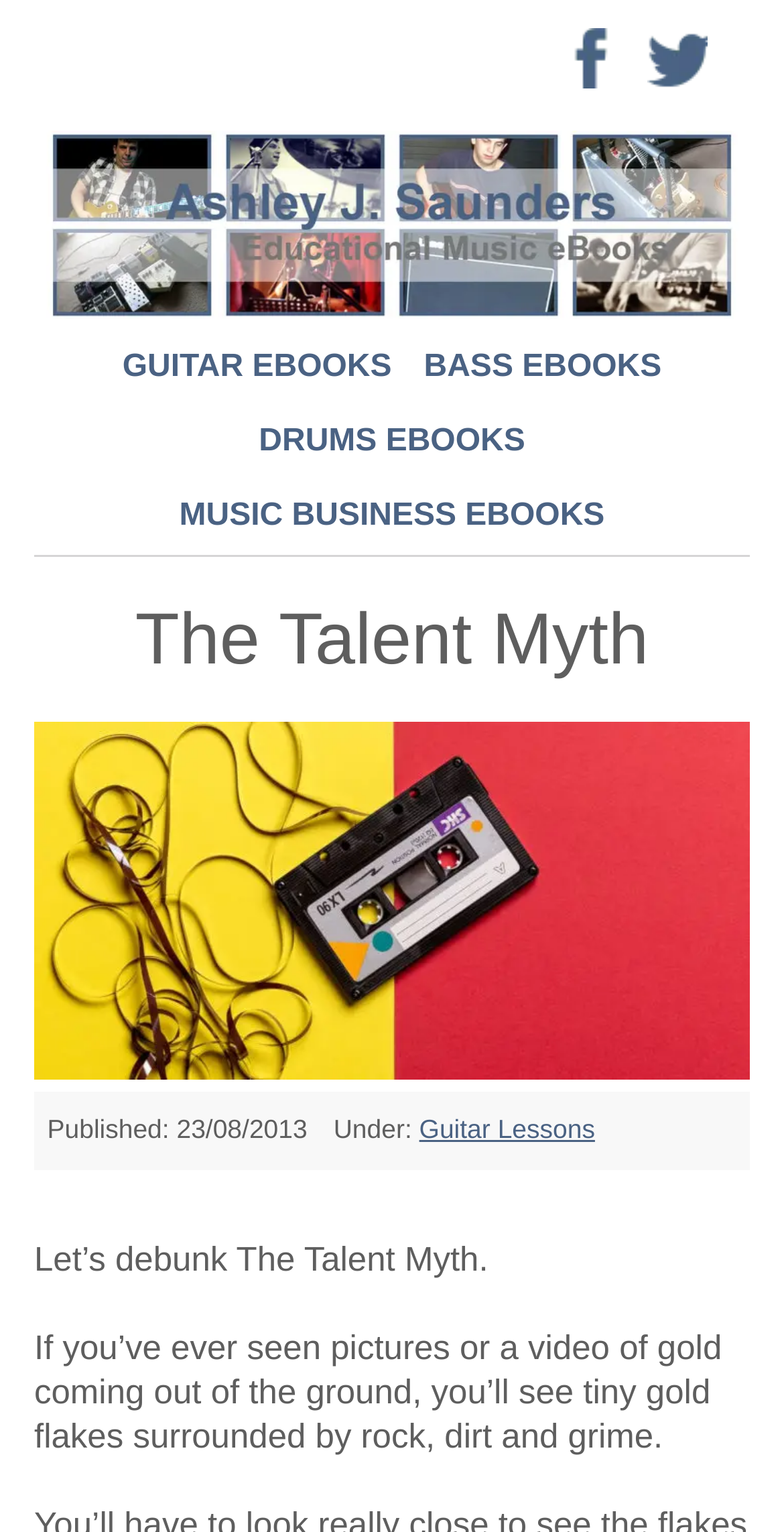Provide your answer in one word or a succinct phrase for the question: 
What is the main topic of the article?

The Talent Myth